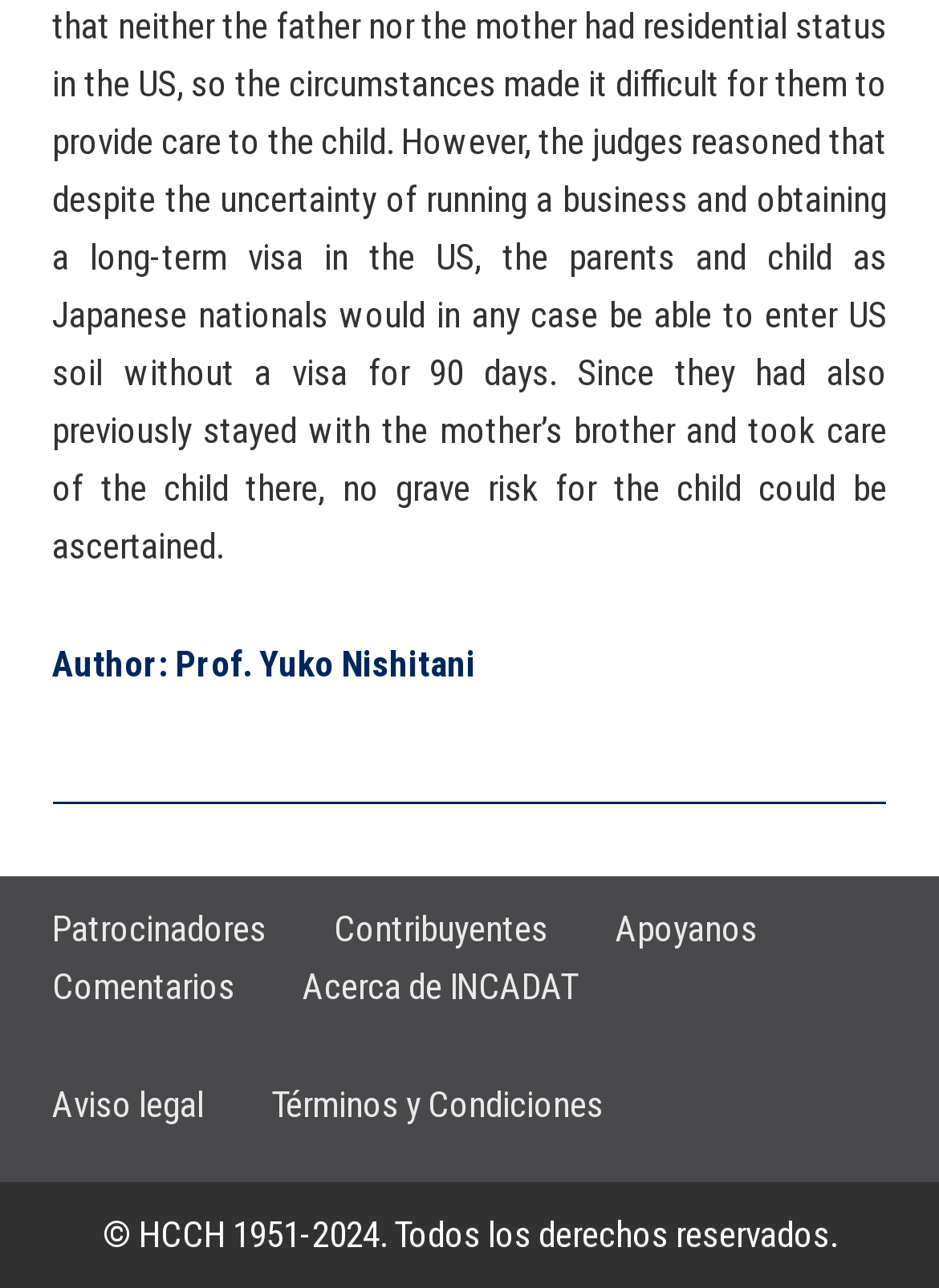Respond to the question below with a concise word or phrase:
What are the categories of links at the bottom of the page?

Patrocinadores, Contribuyentes, Apoyanos, Comentarios, Acerca de INCADAT, Aviso legal, Términos y Condiciones